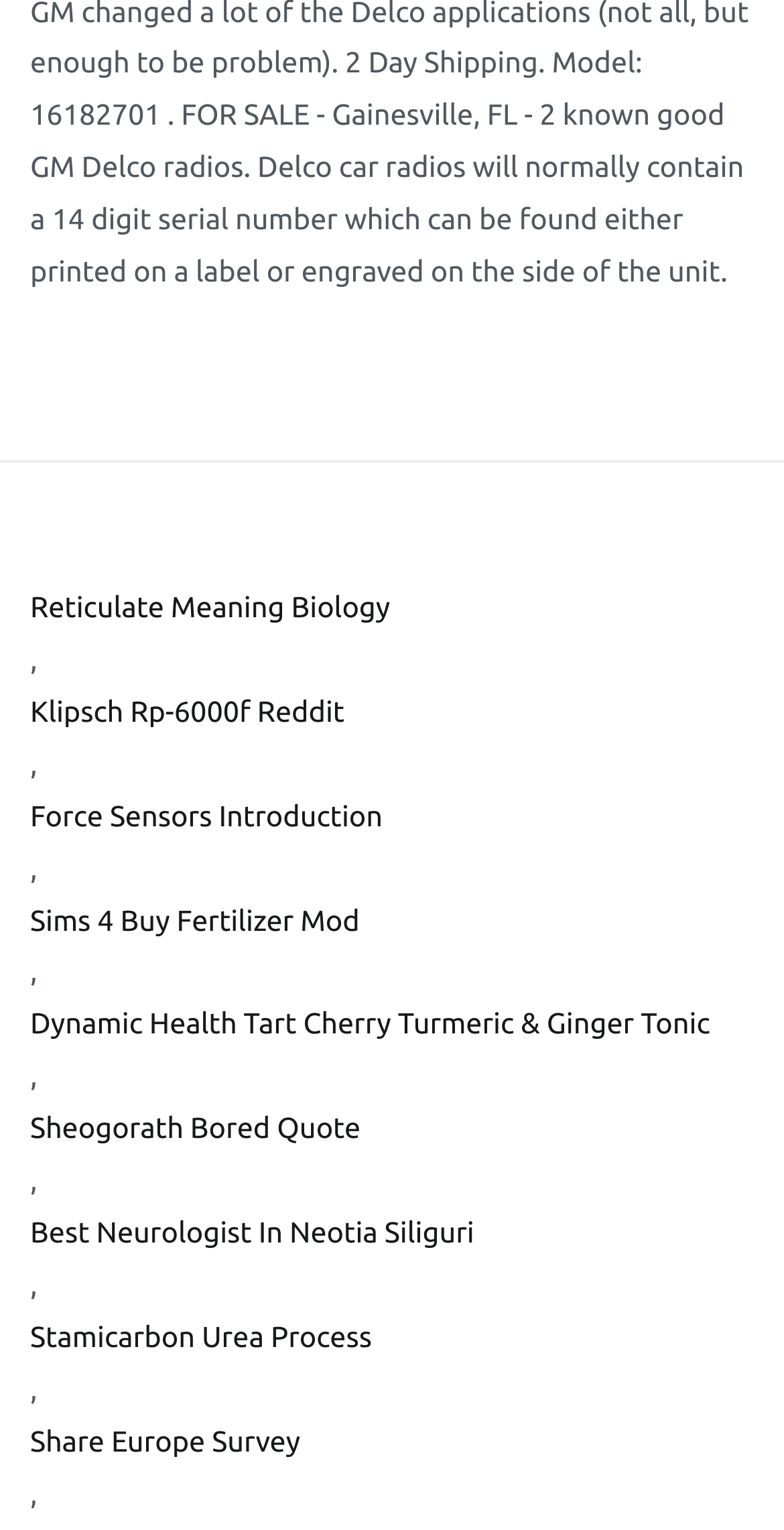Answer the question with a brief word or phrase:
How many links are present on this webpage?

10